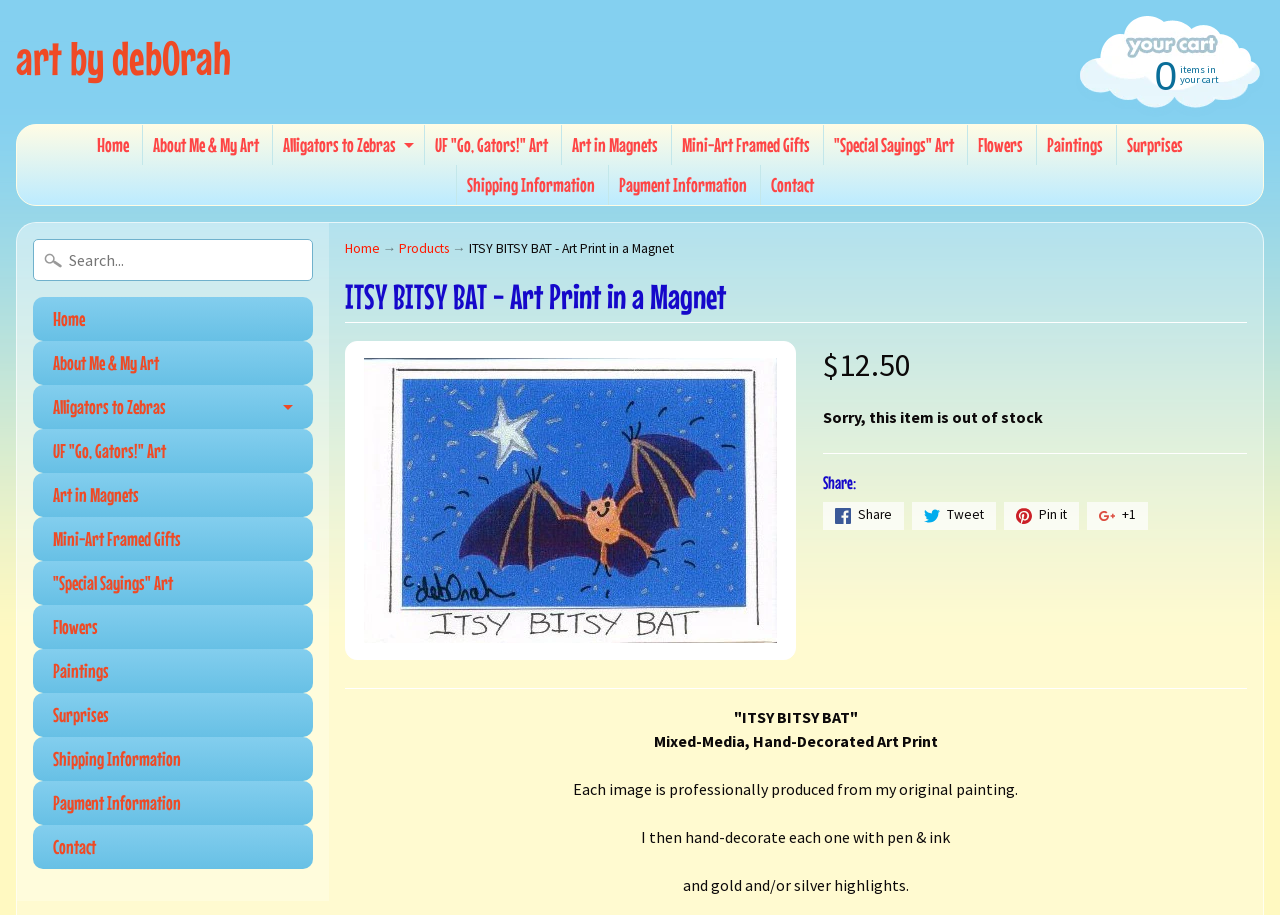Generate a detailed explanation of the webpage's features and information.

This webpage is an art print product page, specifically featuring "ITSY BITSY BAT" mixed-media, hand-decorated art print. At the top left, there is a link to "art by debOrah" and a cart indicator showing "0 items in your cart". Below this, there is a navigation menu with links to "Home", "About Me & My Art", "Alligators to Zebras", and other categories.

On the left side, there is a search bar and a secondary navigation menu with the same links as above. Below this, there is a large image of the art print, accompanied by two smaller images. The art print's title, "ITSY BITSY BAT - Art Print in a Magnet", is displayed prominently above the images.

To the right of the images, there is a section displaying the price, "$12.50", and a notice that the item is out of stock. Below this, there are social media sharing links, including "Share", "Tweet", "Pin on Pinterest", and "+1 on Google Plus".

Further down, there is a description of the art print, stating that it is a mixed-media, hand-decorated art print, professionally produced from the artist's original painting, and hand-decorated with pen & ink and gold and/or silver highlights.